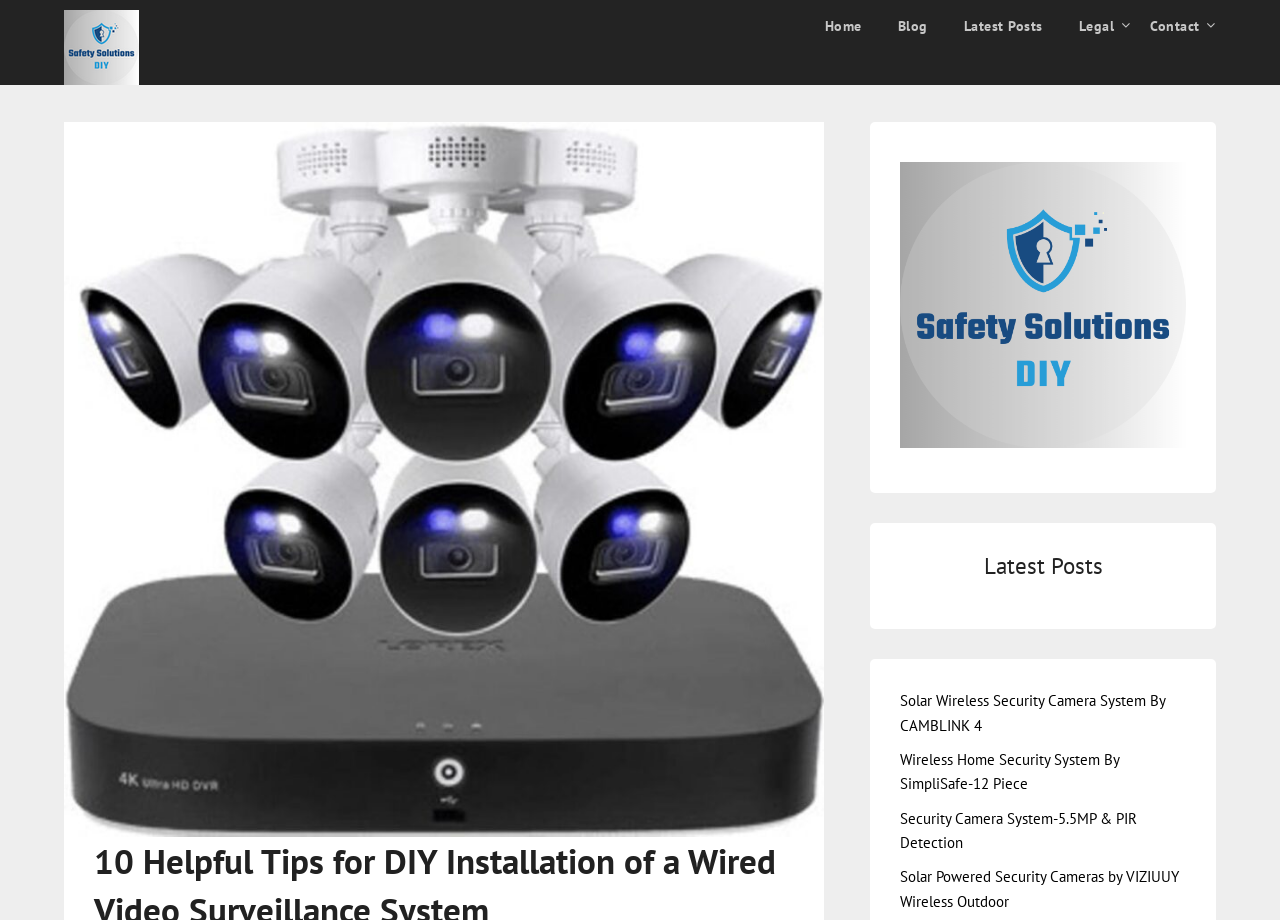What is the topic of the main image?
Please respond to the question with a detailed and thorough explanation.

I looked at the image description and found that the main image is related to 'home security systems'.